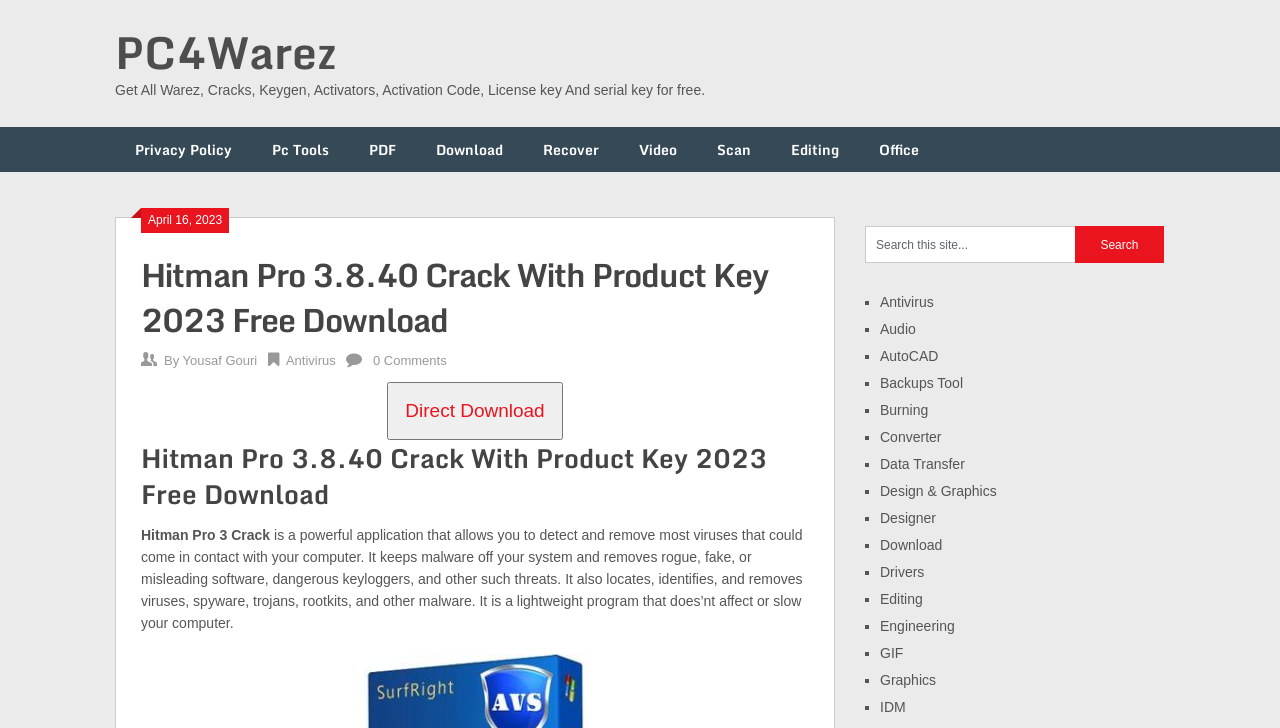Please find the bounding box coordinates for the clickable element needed to perform this instruction: "Check the 'Privacy Policy'".

[0.09, 0.174, 0.197, 0.236]